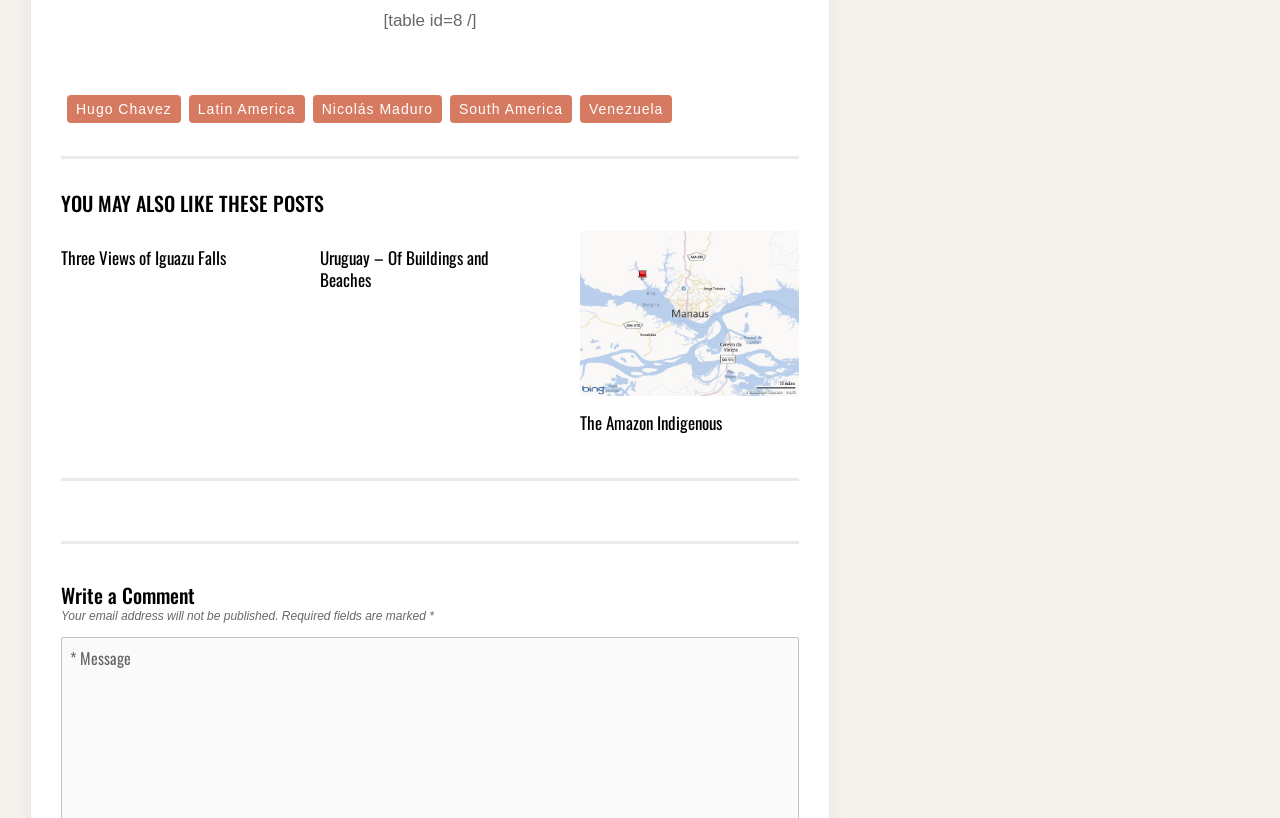Using the webpage screenshot and the element description South America, determine the bounding box coordinates. Specify the coordinates in the format (top-left x, top-left y, bottom-right x, bottom-right y) with values ranging from 0 to 1.

[0.352, 0.116, 0.447, 0.151]